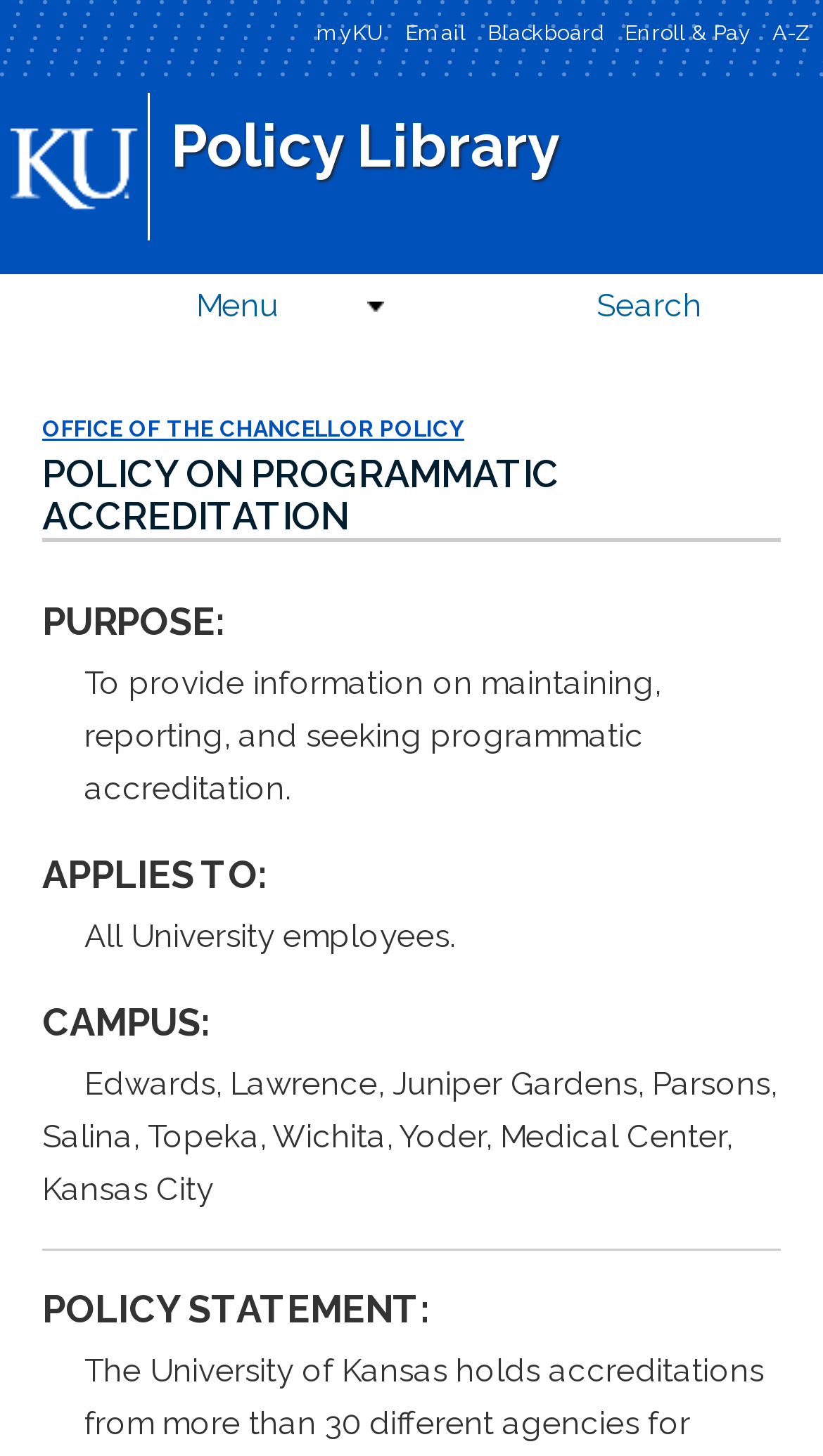Show the bounding box coordinates for the element that needs to be clicked to execute the following instruction: "open menu". Provide the coordinates in the form of four float numbers between 0 and 1, i.e., [left, top, right, bottom].

[0.038, 0.188, 0.538, 0.232]